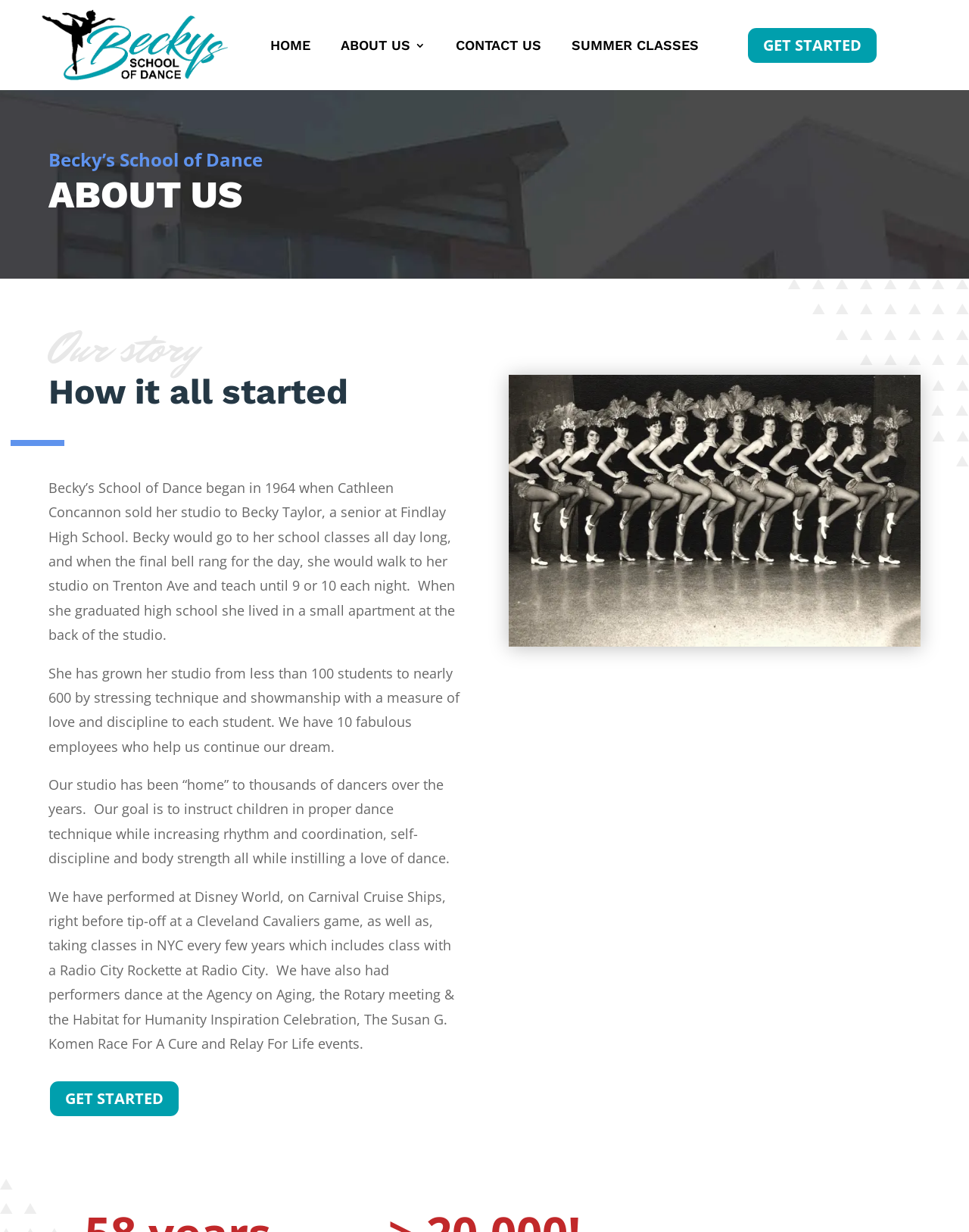Where has the dance school performed?
Refer to the screenshot and respond with a concise word or phrase.

Disney World